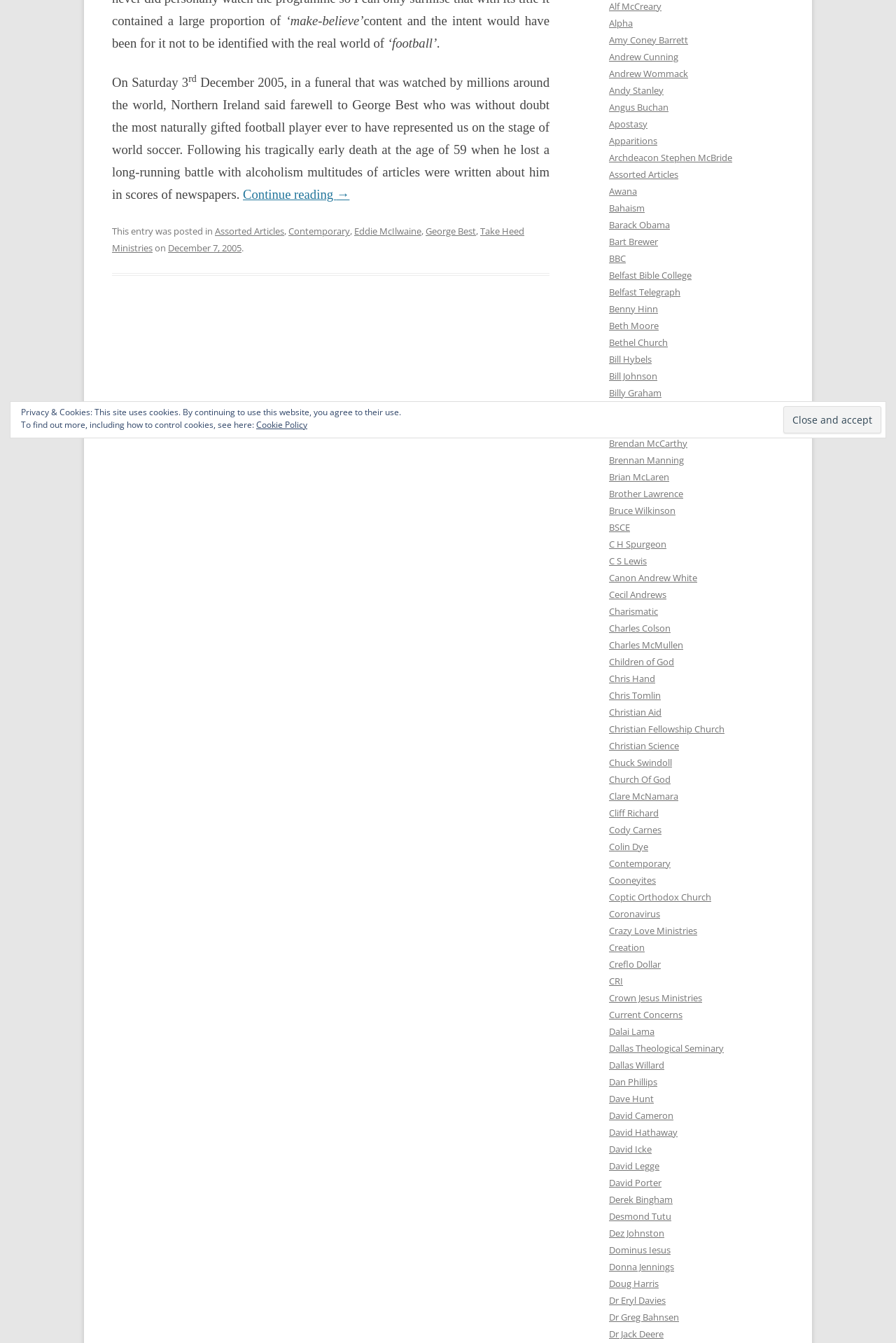Using the provided element description: "Children of God", determine the bounding box coordinates of the corresponding UI element in the screenshot.

[0.68, 0.488, 0.752, 0.497]